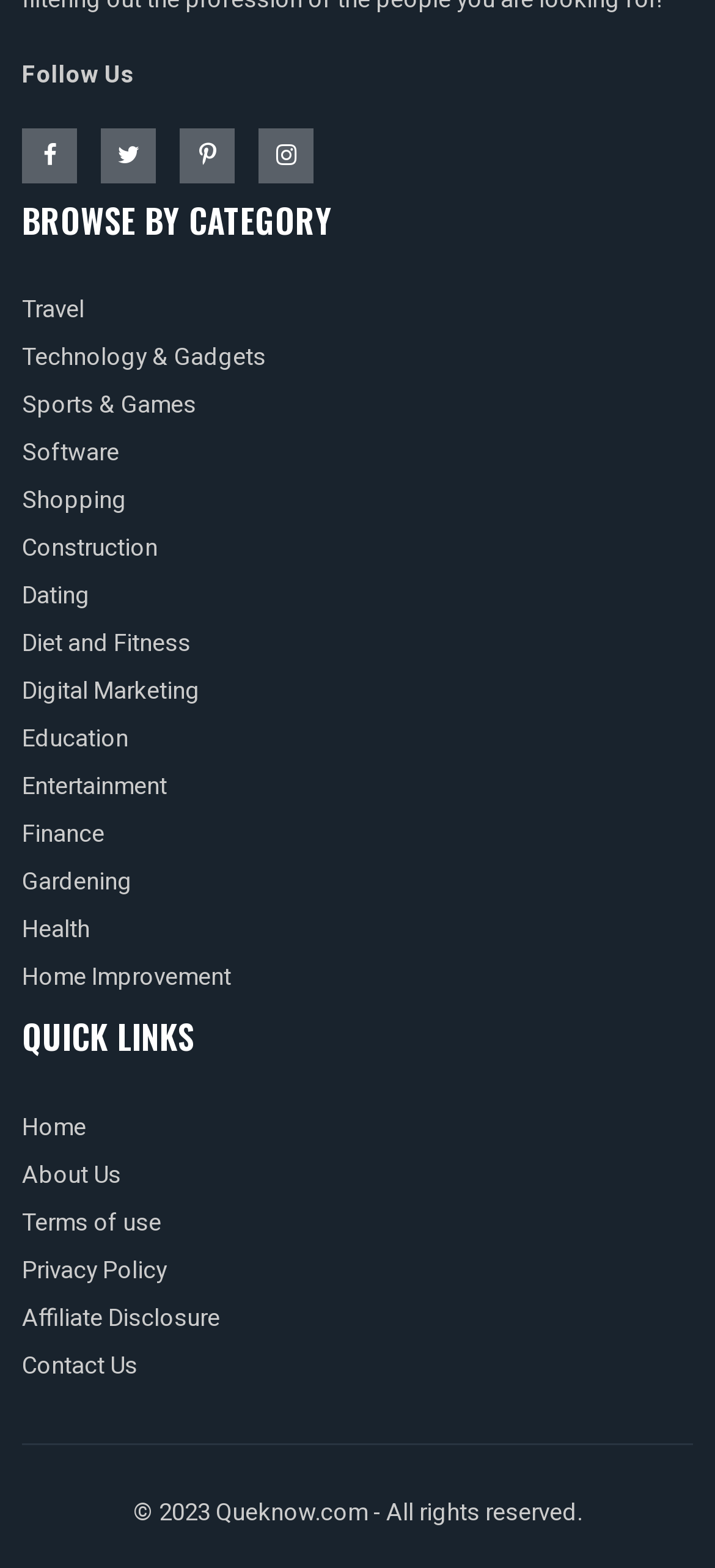What is the first category for browsing?
Based on the visual, give a brief answer using one word or a short phrase.

Travel